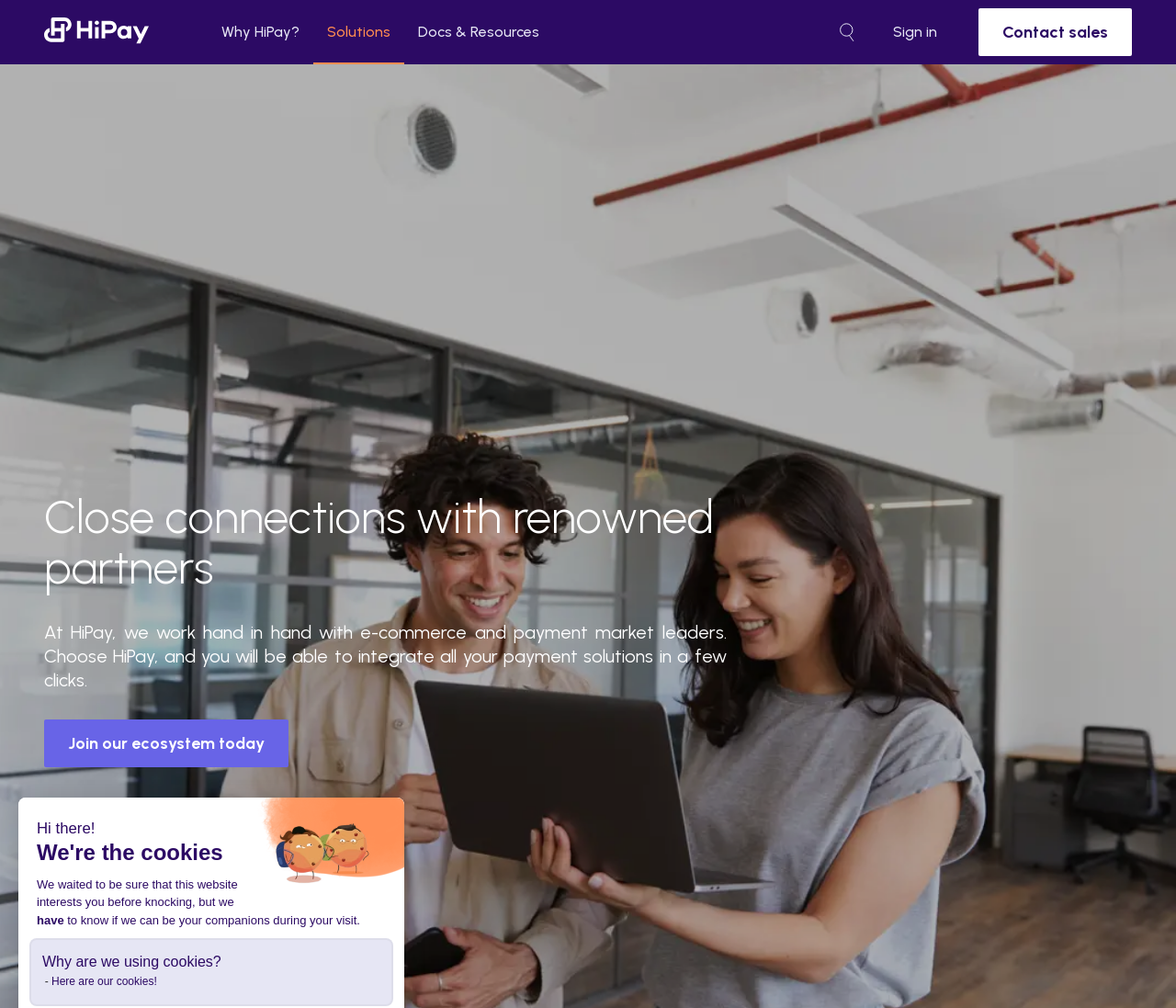Analyze and describe the webpage in a detailed narrative.

The webpage appears to be the homepage of HiPay, a payment partner company. At the top left, there is a link to the homepage accompanied by a small image. Below this, there are three static text elements: "Why HiPay?", "Solutions", and "Docs & Resources", which seem to be navigation tabs. 

To the right of these tabs, there is a search button with a small image inside. Next to the search button, there is a "log in" element with a "Sign in" static text. Further to the right, there is a "Contact sales" link and button.

Below the top navigation section, there is a heading that reads "Close connections with renowned partners". This is followed by a paragraph of text that explains HiPay's partnerships with e-commerce and payment market leaders. Below this, there is a link and button to "Join our ecosystem today".

At the bottom of the page, there is a section about cookies. It starts with a heading "Hi there! We're the cookies" and is followed by a few lines of text that explain the purpose of cookies on the website. Below this, there is a static text "Why are we using cookies?" and a list item that explains the types of cookies used on the website. The list item includes a link to "Here are our cookies!".